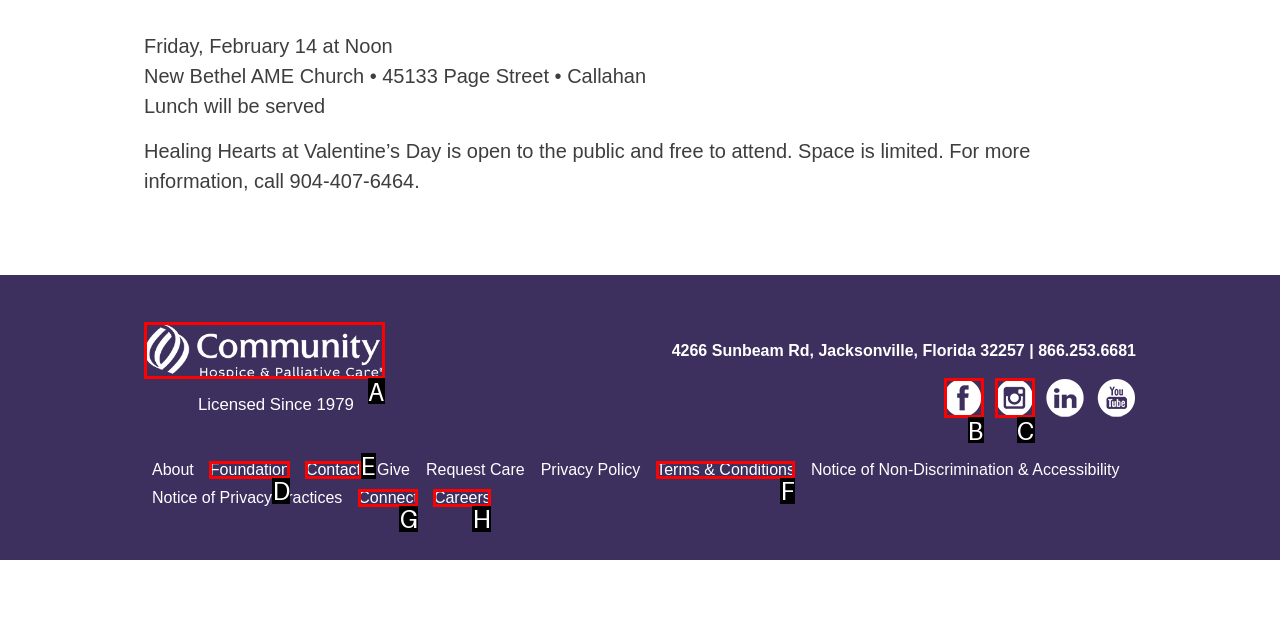Find the option that fits the given description: Community Hospice & Palliative Care
Answer with the letter representing the correct choice directly.

A